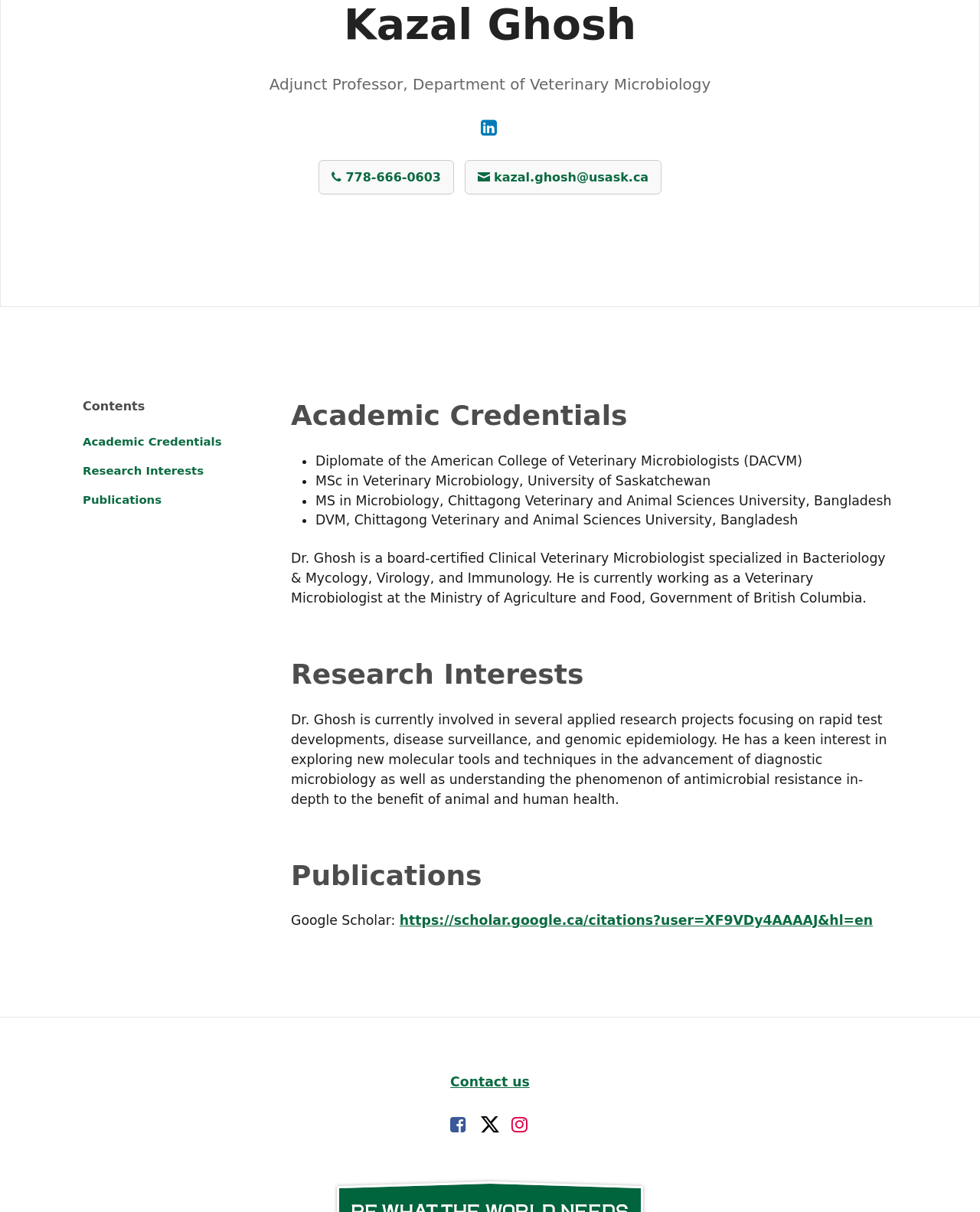Given the element description, predict the bounding box coordinates in the format (top-left x, top-left y, bottom-right x, bottom-right y), using floating point numbers between 0 and 1: #9: Allan, Gary, Gerry, Lorne

None